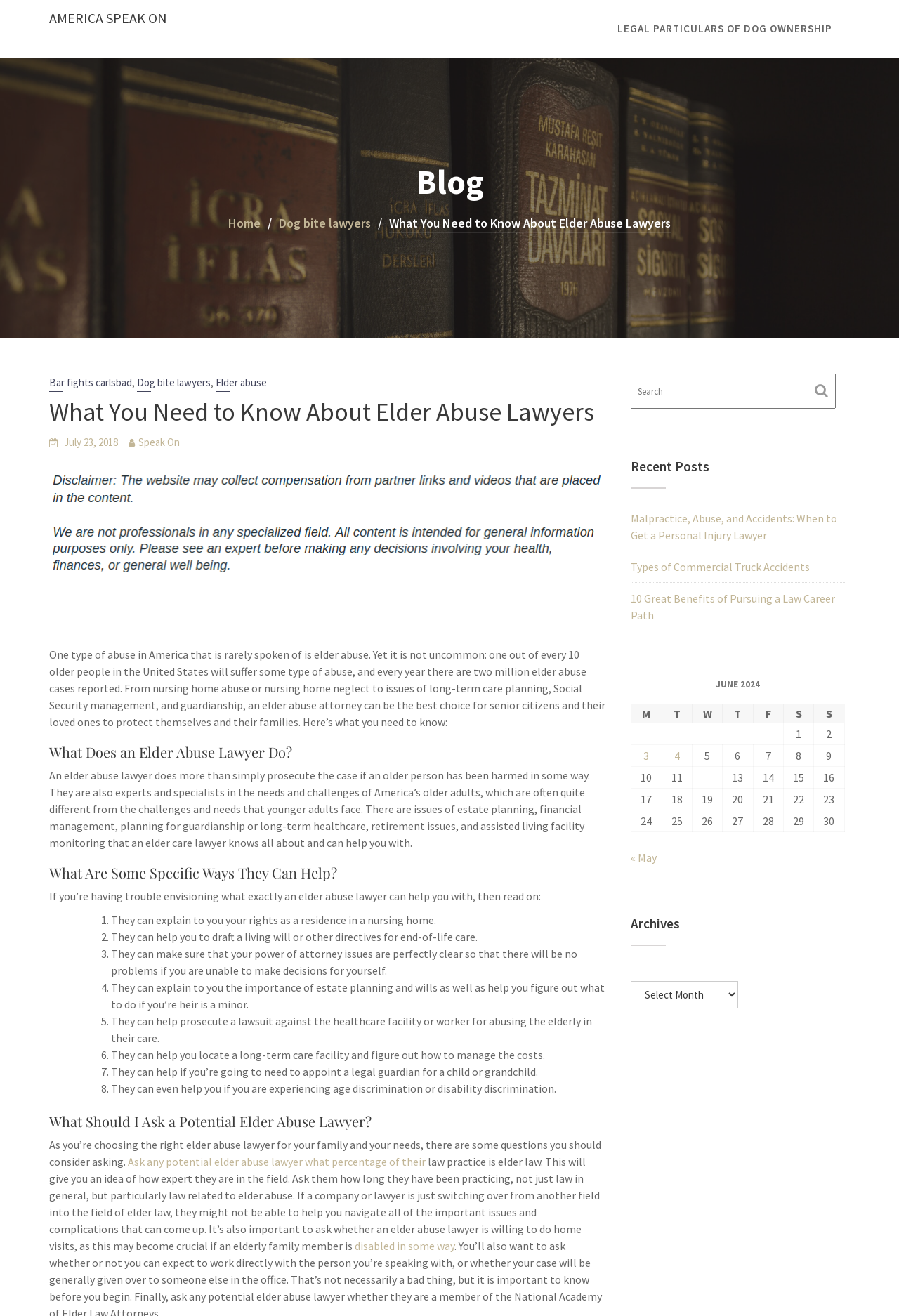Explain the contents of the webpage comprehensively.

This webpage is about elder abuse lawyers and provides information on what they do, how they can help, and what to ask when choosing a potential lawyer. At the top of the page, there is a header with a link to "AMERICA SPEAK ON" and a navigation menu with links to "Home", "Dog bite lawyers", and "What You Need to Know About Elder Abuse Lawyers". Below the header, there is a large image that spans the entire width of the page.

The main content of the page is divided into several sections. The first section has a heading "What You Need to Know About Elder Abuse Lawyers" and provides an introduction to the topic of elder abuse, stating that it is a common problem in the United States. The text explains that an elder abuse lawyer can help with issues such as nursing home abuse, estate planning, and guardianship.

The next section has a heading "What Does an Elder Abuse Lawyer Do?" and explains that an elder abuse lawyer does more than just prosecute cases of abuse. They are experts in the needs and challenges of older adults and can help with issues such as estate planning, financial management, and long-term care planning.

The following section has a heading "What Are Some Specific Ways They Can Help?" and lists eight ways an elder abuse lawyer can assist, including explaining rights as a resident in a nursing home, helping with living wills and end-of-life care, and prosecuting lawsuits against healthcare facilities or workers.

The next section has a heading "What Should I Ask a Potential Elder Abuse Lawyer?" and provides guidance on what questions to ask when choosing a lawyer, such as what percentage of their practice is elder law and whether they are willing to do home visits.

On the right side of the page, there is a complementary section with a search bar, a heading "Recent Posts", and a list of links to recent articles, including "Malpractice, Abuse, and Accidents: When to Get a Personal Injury Lawyer" and "10 Great Benefits of Pursuing a Law Career Path". There is also a table with a calendar for June 2024, showing the days of the week and the dates of the month.

Overall, the webpage provides a comprehensive overview of elder abuse lawyers and their role in helping older adults and their families navigate complex legal issues.